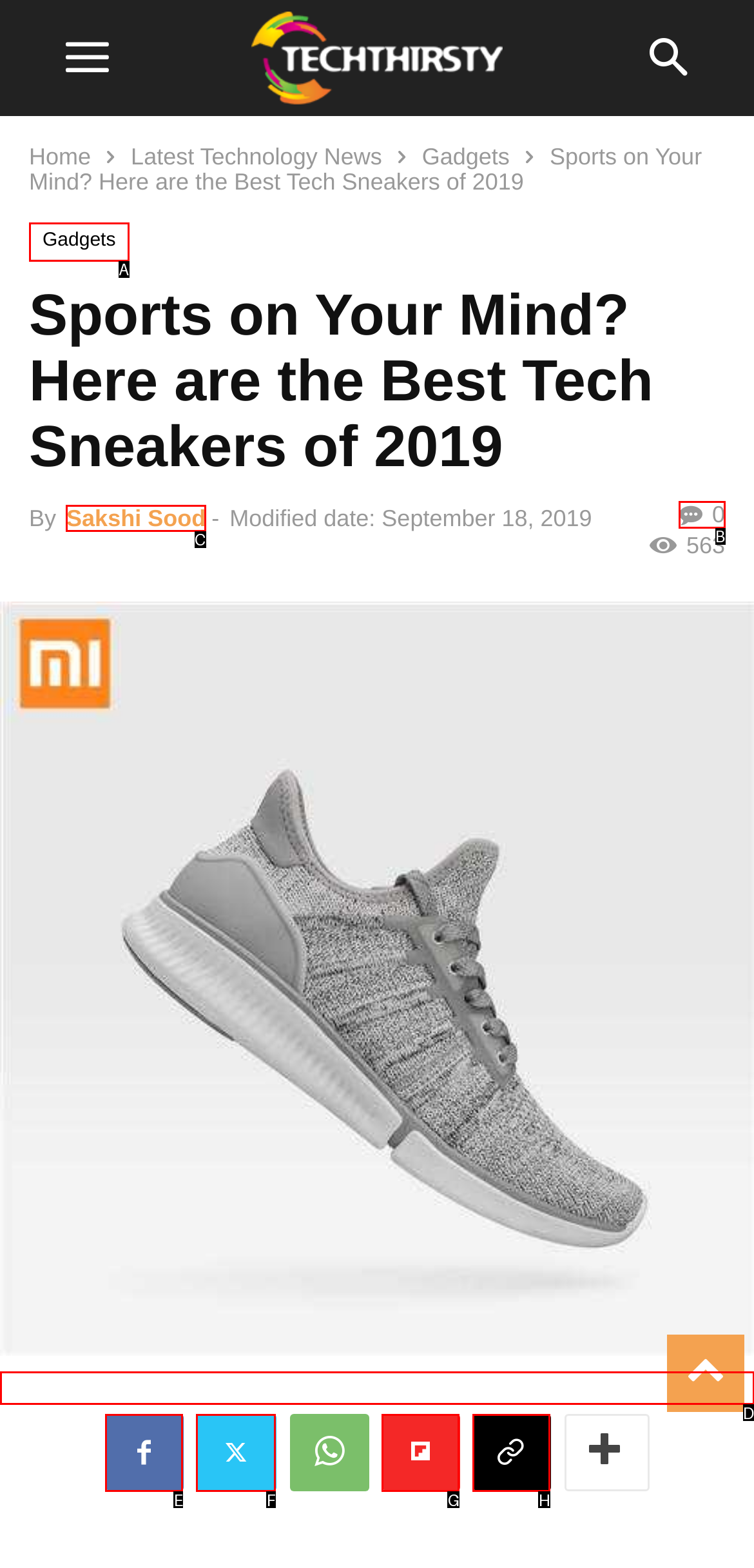Given the task: read article by Sakshi Sood, indicate which boxed UI element should be clicked. Provide your answer using the letter associated with the correct choice.

C